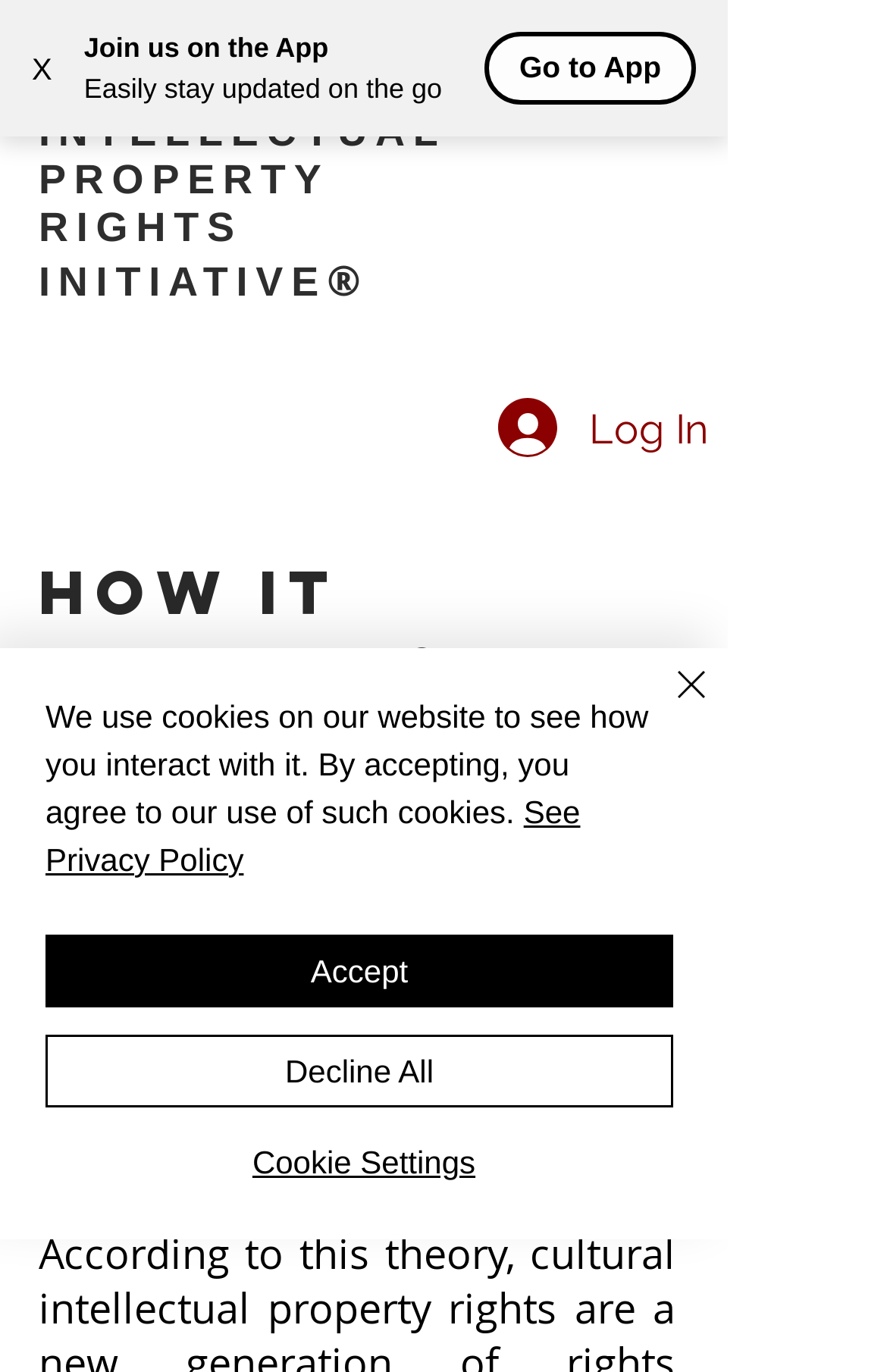Identify the bounding box coordinates of the section that should be clicked to achieve the task described: "Click the 'Site' navigation".

[0.656, 0.018, 0.785, 0.104]